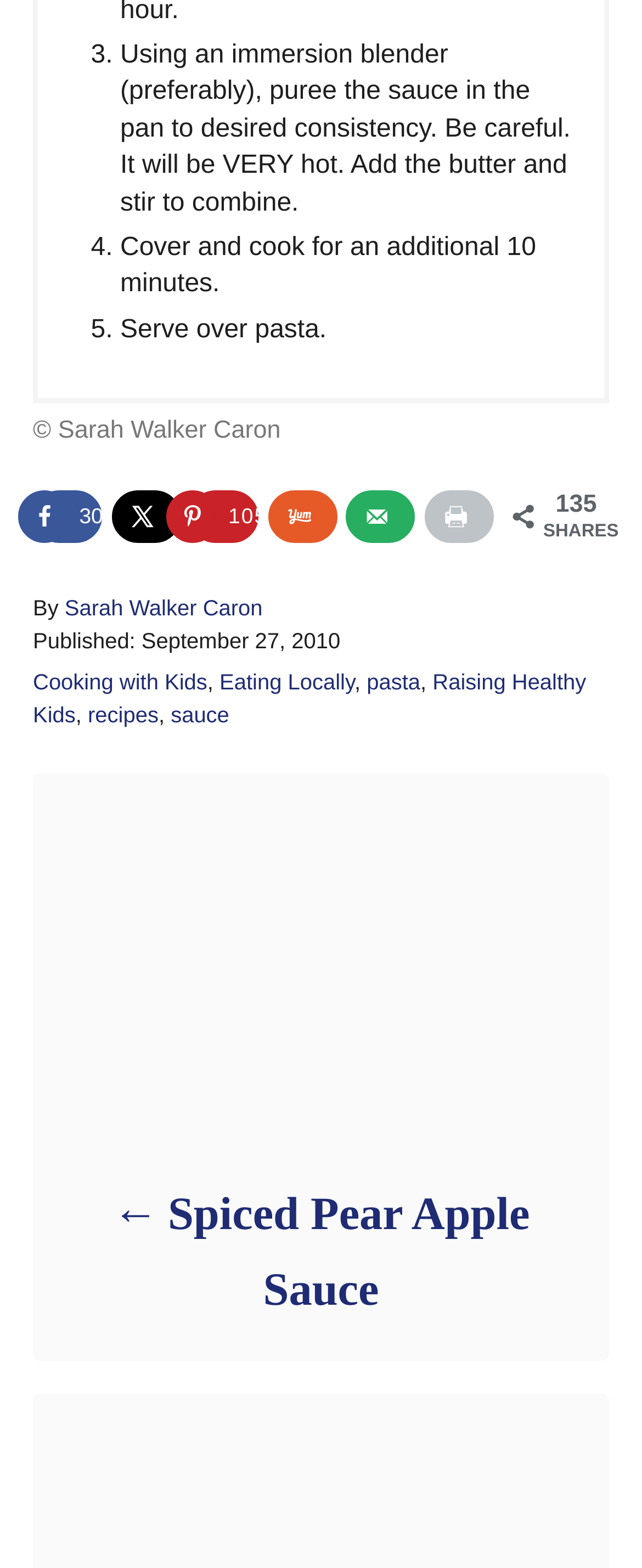Find the bounding box of the UI element described as follows: "Cooking with Kids".

[0.051, 0.428, 0.323, 0.443]